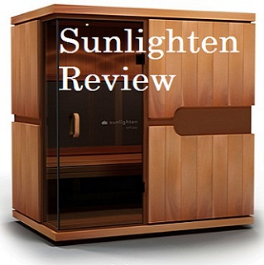Provide a comprehensive description of the image.

The image showcases a modern Sunlighten infrared sauna, prominently featured with a sleek wooden design, combining elegant aesthetics and functionality. The cabin is designed with multiple panels of rich wood, enhancing its natural appearance while ensuring durability. A glass door offers a glimpse into the interior, emphasizing openness and a contemporary feel. Overlaying the image is the text "Sunlighten Review," suggesting that this sauna is the subject of a detailed evaluation, likely highlighting its features, benefits, and overall user experience. This sauna is part of a category known for promoting health and wellness through far-infrared technology.